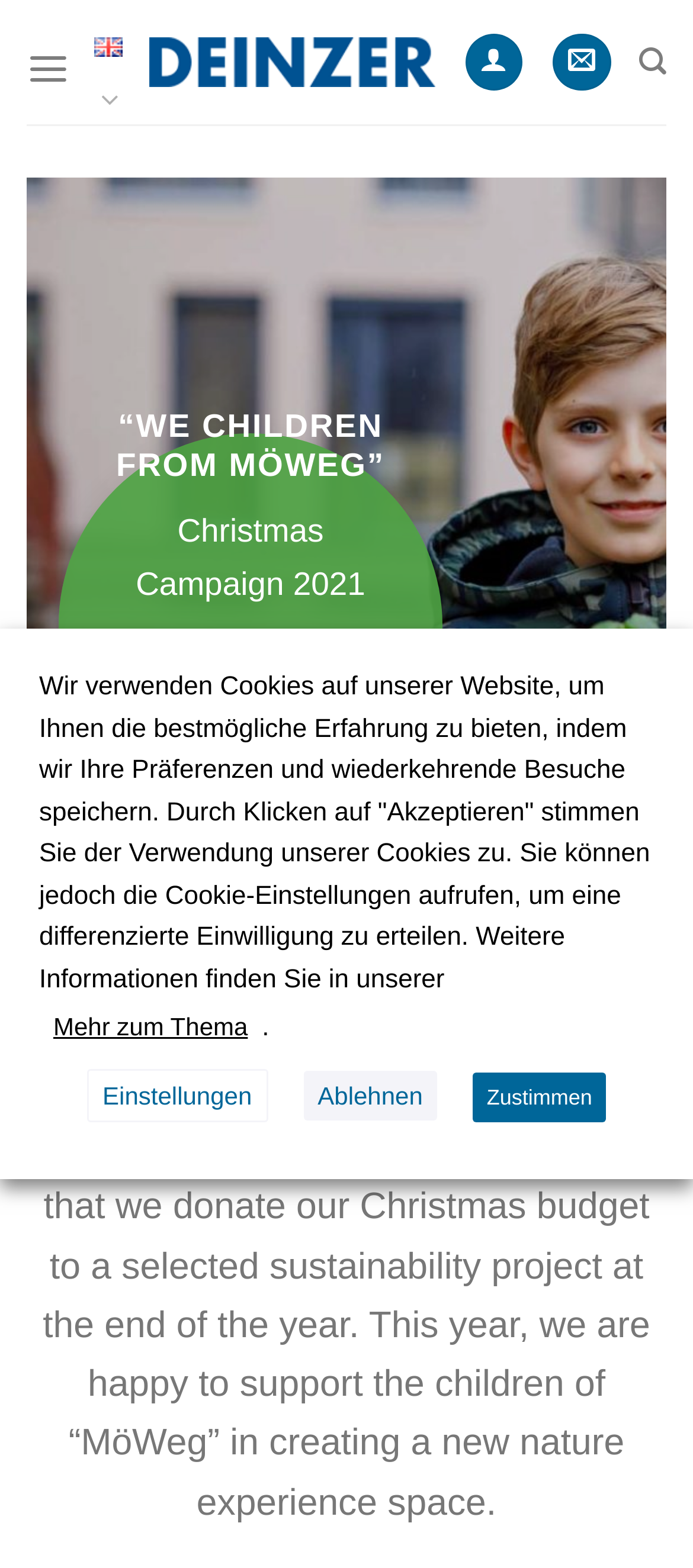Based on what you see in the screenshot, provide a thorough answer to this question: What is the purpose of the Christmas campaign?

The purpose of the Christmas campaign can be found in the text below the search bar, which says 'Project funding for the creation of a nature experience area at the Möncherderweg (“MöWeg”) in Langenfeld.' This indicates that the campaign is for funding a project.